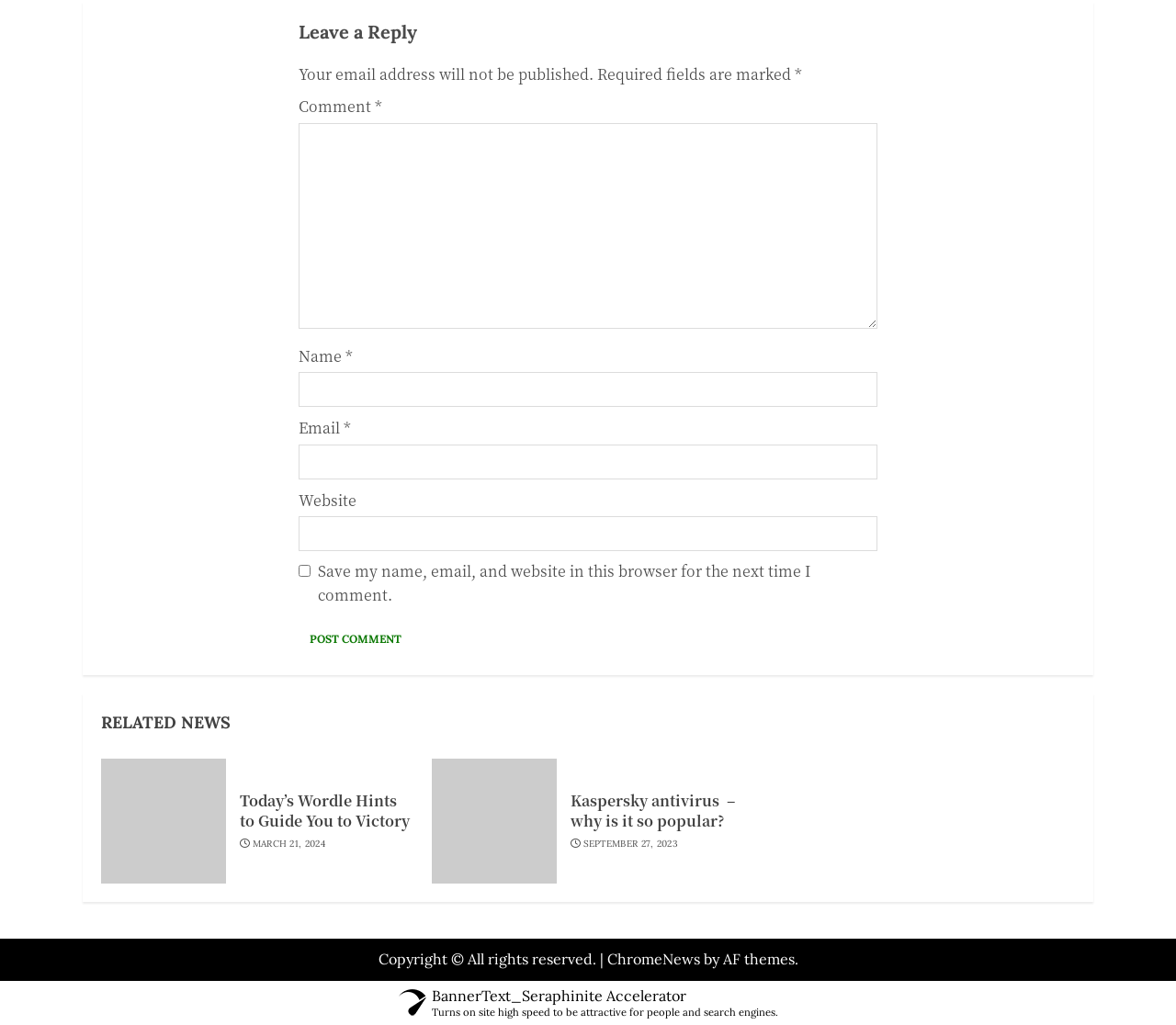Respond to the question below with a concise word or phrase:
How many required fields are there in the comment section?

Three